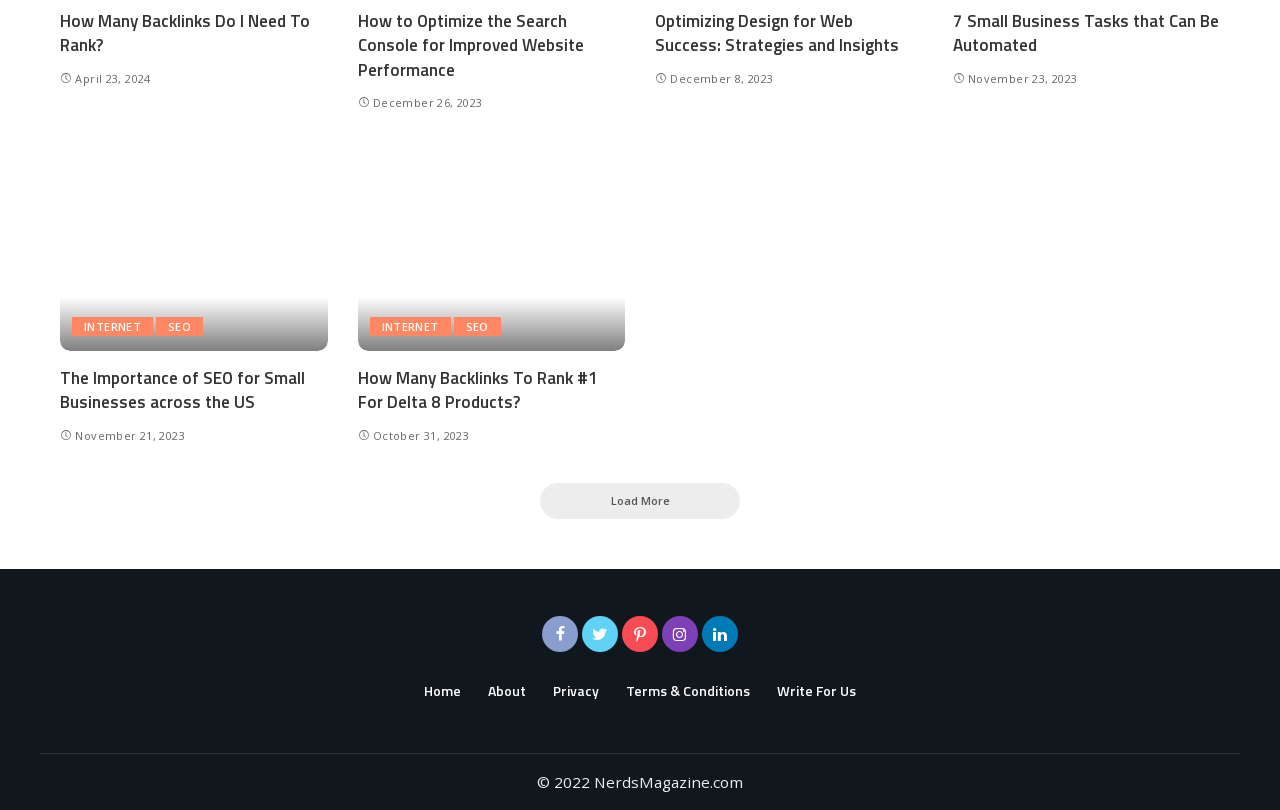How many headings are there on the webpage?
Provide a detailed and well-explained answer to the question.

I counted the number of headings on the webpage, which includes 'How Many Backlinks Do I Need To Rank?', 'How to Optimize the Search Console for Improved Website Performance', 'Optimizing Design for Web Success: Strategies and Insights', '7 Small Business Tasks that Can Be Automated', and 'The Importance of SEO for Small Businesses across the US'. There are 5 headings in total.